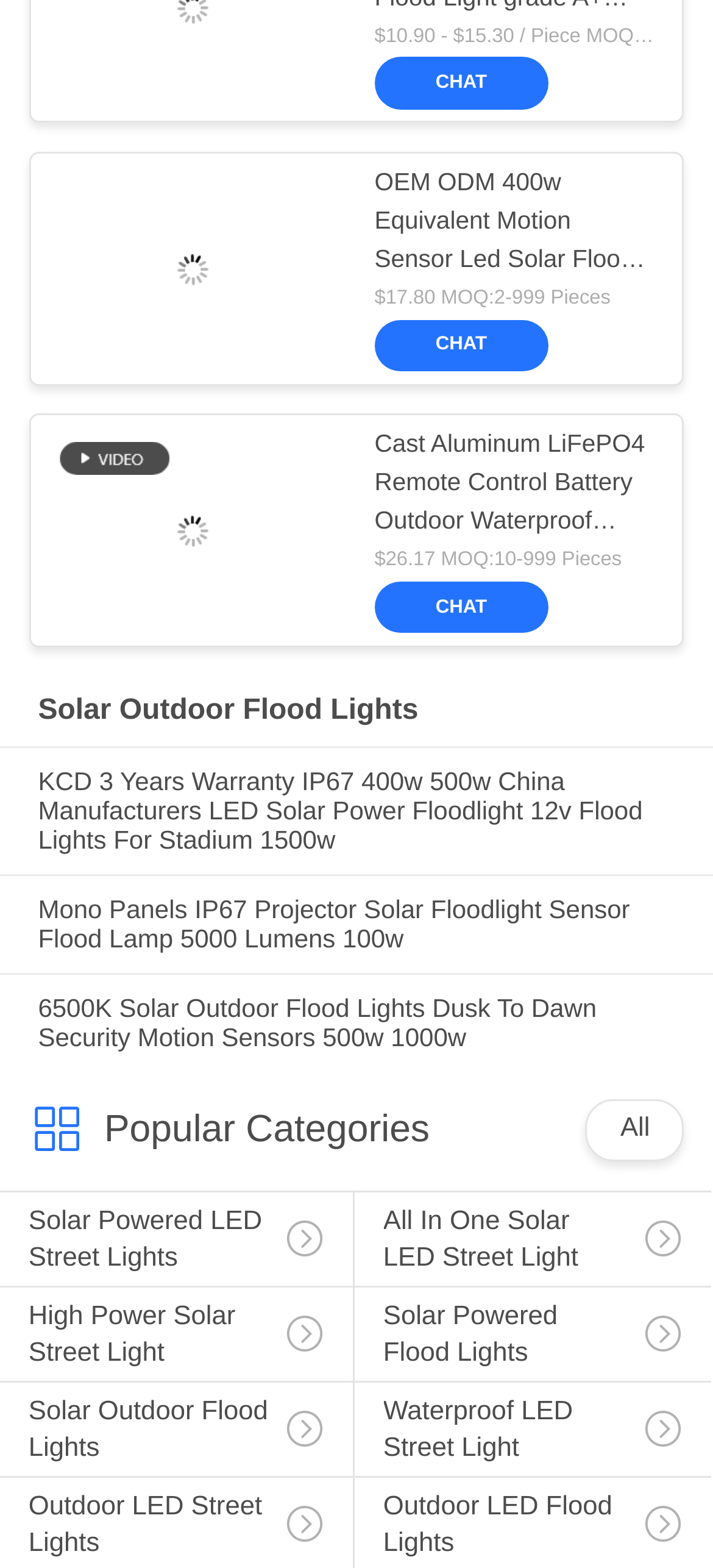How many products are shown on this page?
Using the image, respond with a single word or phrase.

6